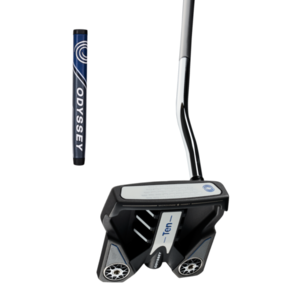What is the purpose of the oversized grip?
Answer the question in as much detail as possible.

According to the caption, the oversized grip is designed to enhance comfort and control during play, providing a better feel for the golfer.